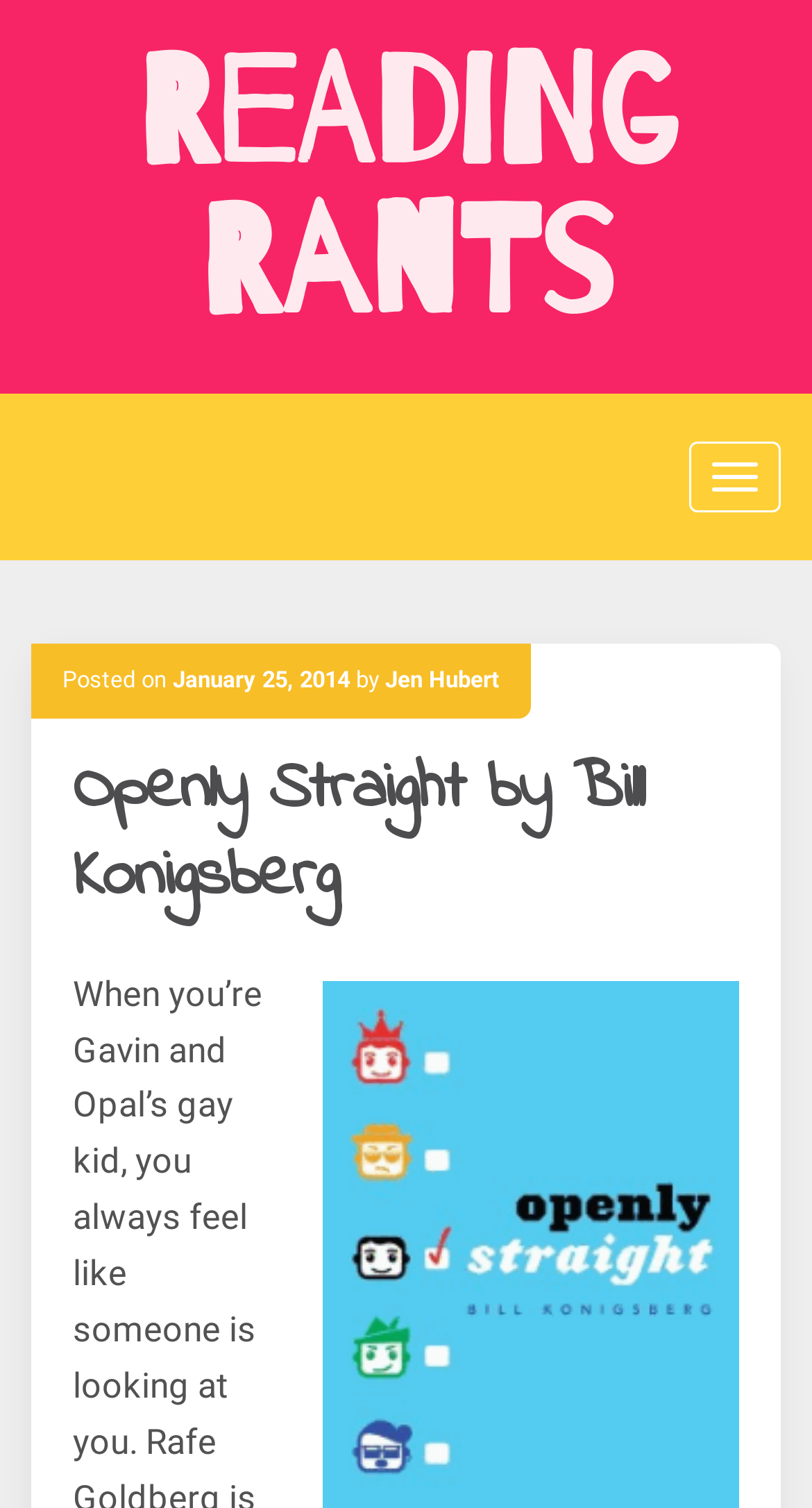Please answer the following question using a single word or phrase: 
What is the name of the website?

Reading Rants